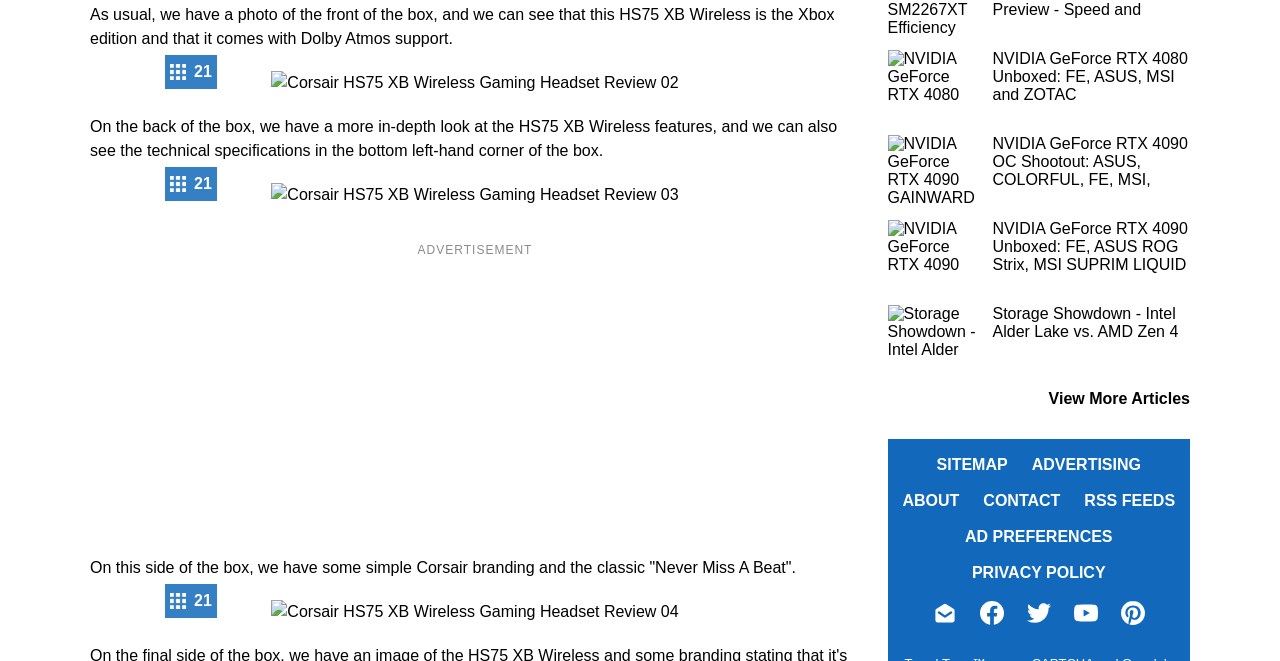Refer to the image and offer a detailed explanation in response to the question: What is the brand of the gaming headset being reviewed?

I looked at the first article on the webpage and saw that the gaming headset being reviewed is from the brand Corsair. The article includes images of the headset and its packaging, which feature the Corsair logo and branding.